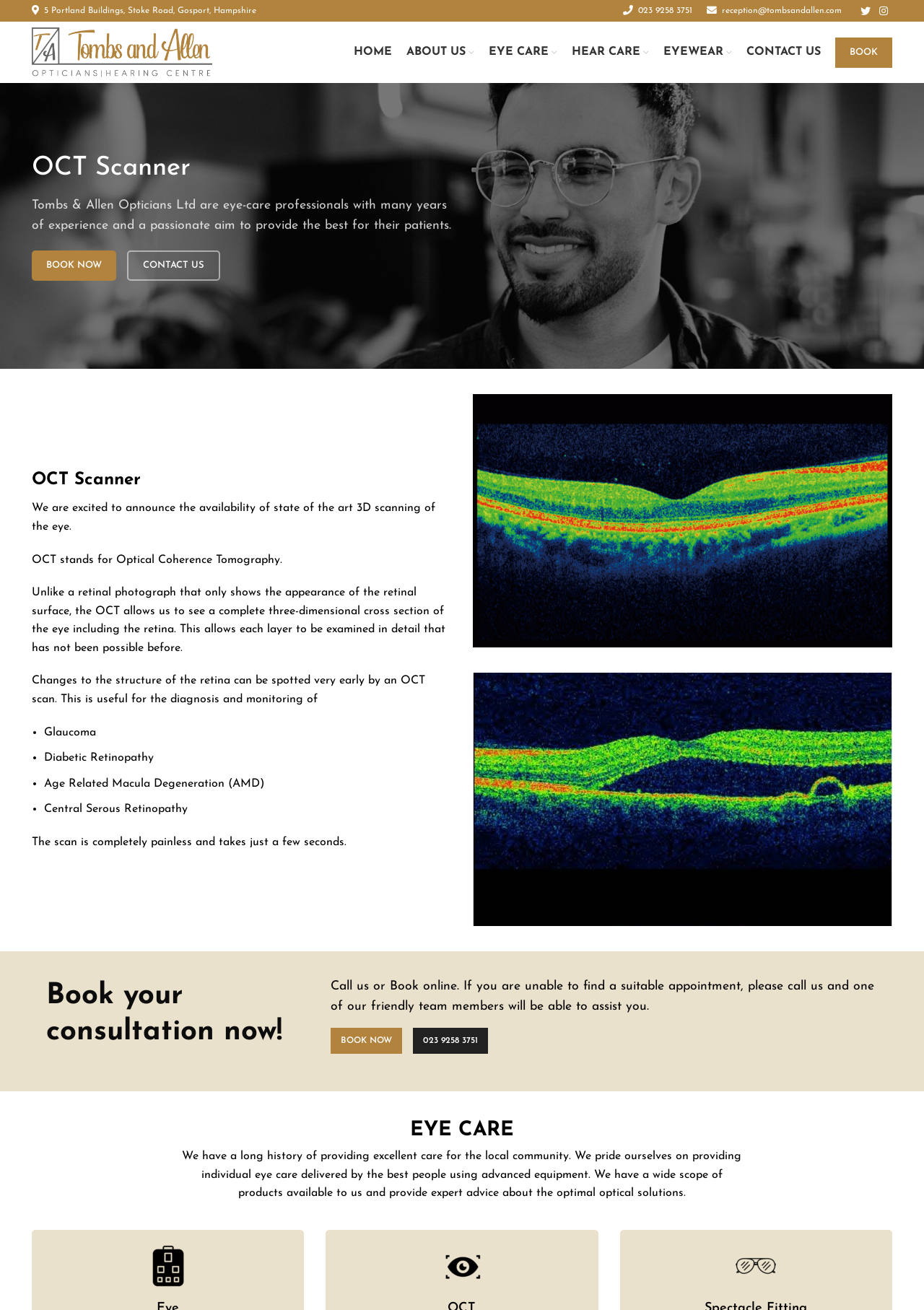Pinpoint the bounding box coordinates of the element you need to click to execute the following instruction: "Click CONTACT US". The bounding box should be represented by four float numbers between 0 and 1, in the format [left, top, right, bottom].

[0.808, 0.029, 0.888, 0.051]